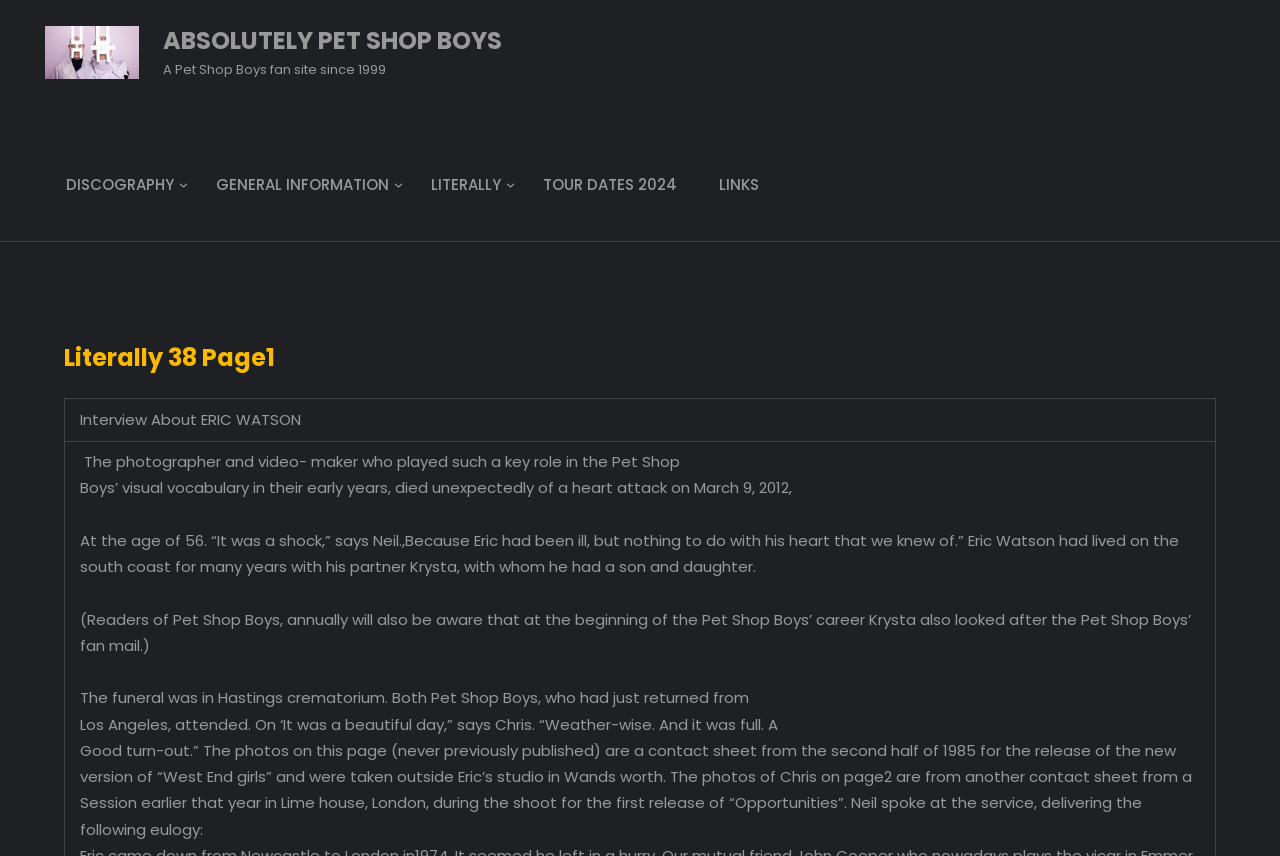Extract the bounding box coordinates of the UI element described by: "alt="Absolutely Pet Shop Boys"". The coordinates should include four float numbers ranging from 0 to 1, e.g., [left, top, right, bottom].

[0.035, 0.03, 0.108, 0.092]